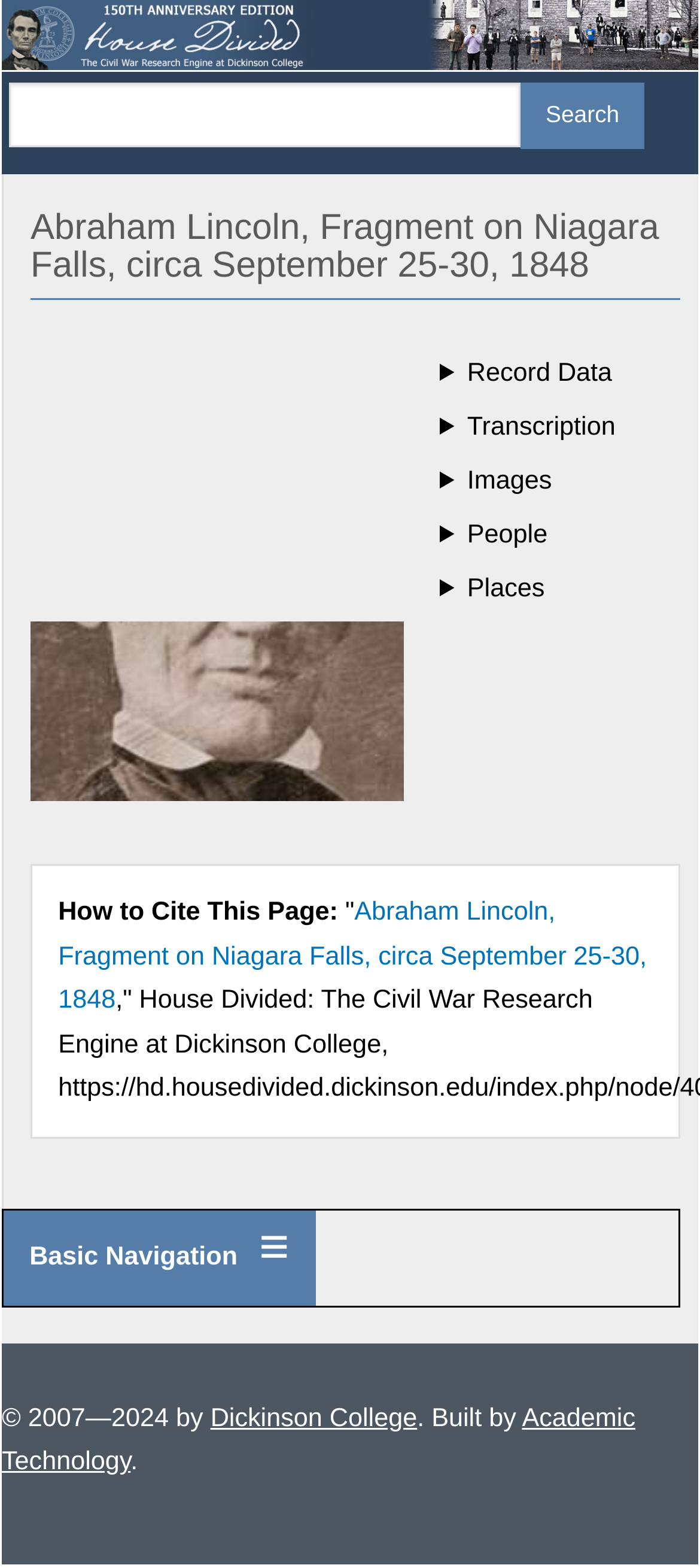Determine the bounding box for the described HTML element: "name="search_api_fulltext"". Ensure the coordinates are four float numbers between 0 and 1 in the format [left, top, right, bottom].

[0.012, 0.053, 0.744, 0.094]